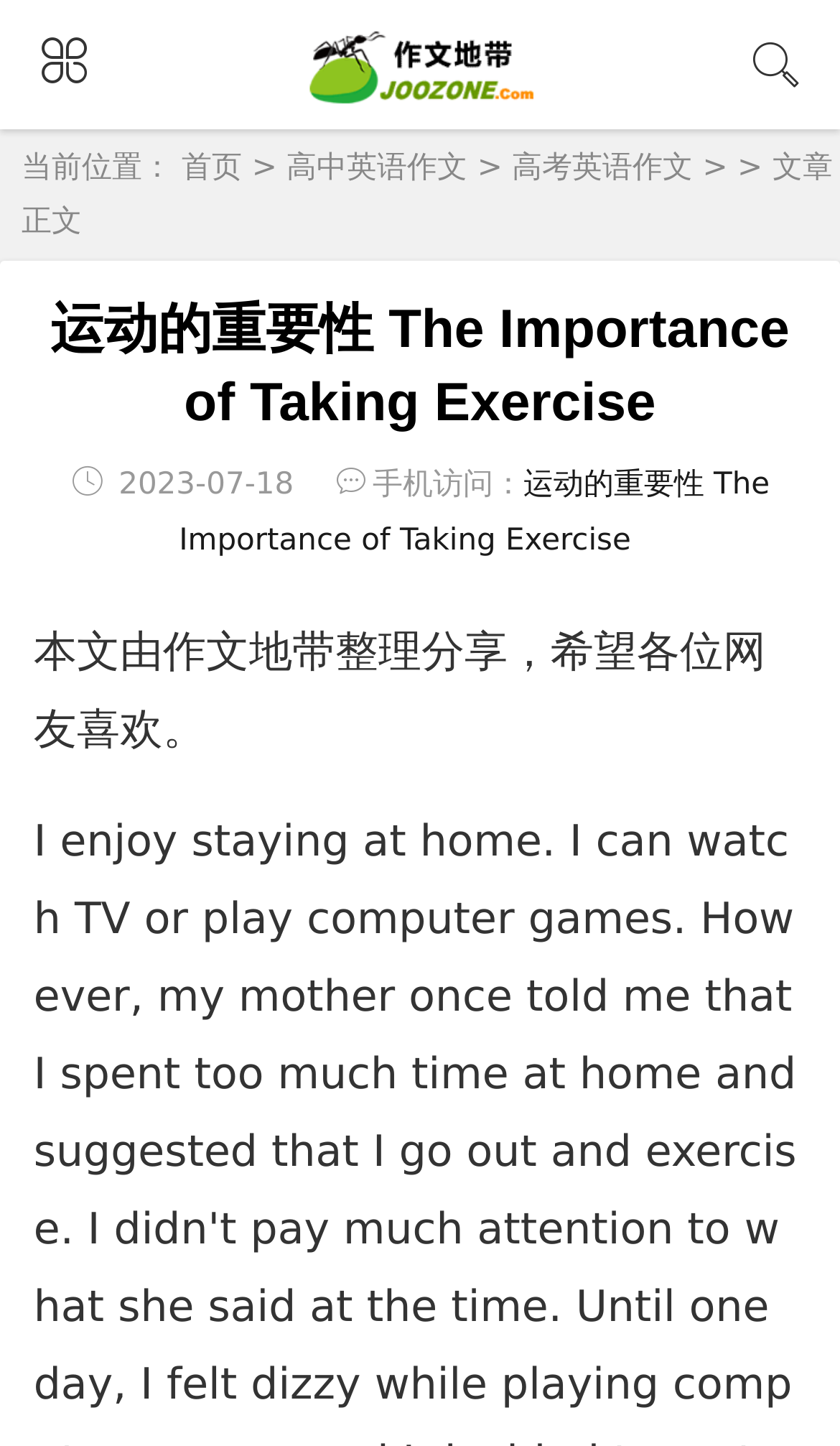When was the article published?
Respond to the question with a single word or phrase according to the image.

2023-07-18